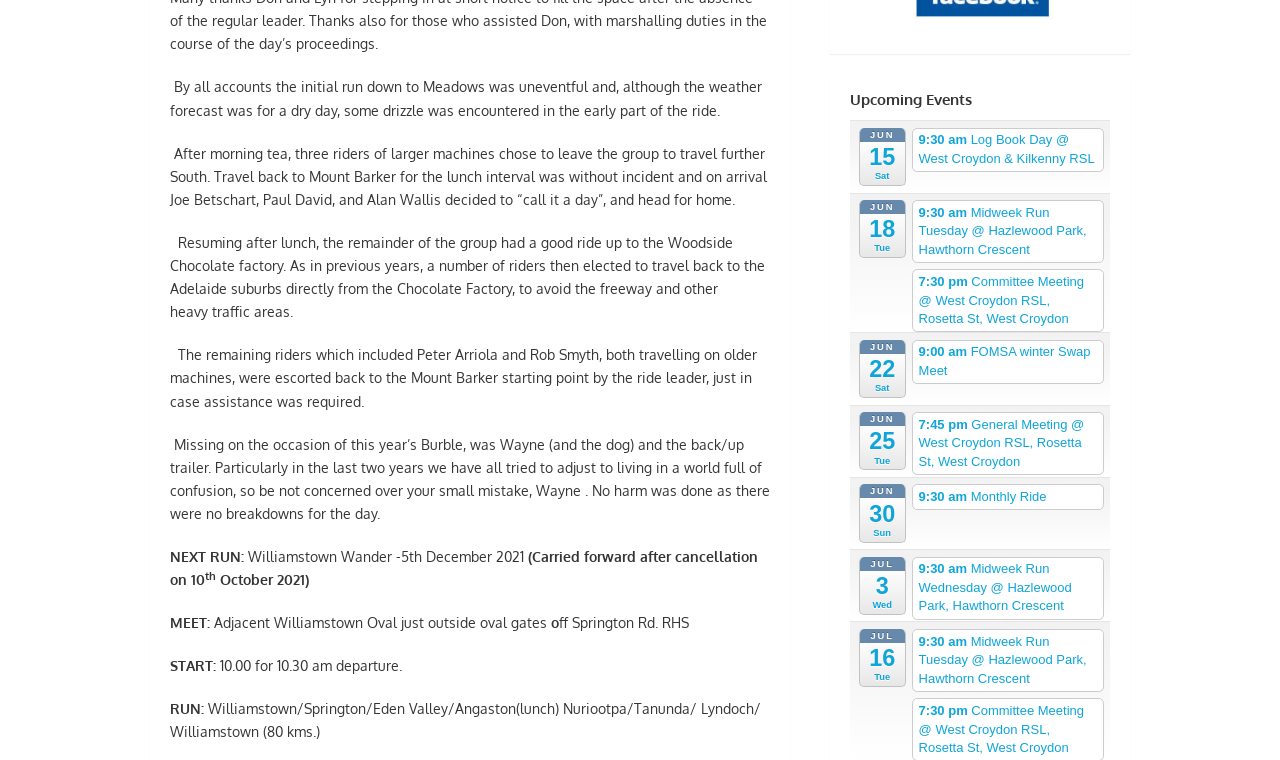Please provide the bounding box coordinates for the element that needs to be clicked to perform the following instruction: "Click on JUN 15 Sat". The coordinates should be given as four float numbers between 0 and 1, i.e., [left, top, right, bottom].

[0.671, 0.168, 0.707, 0.245]